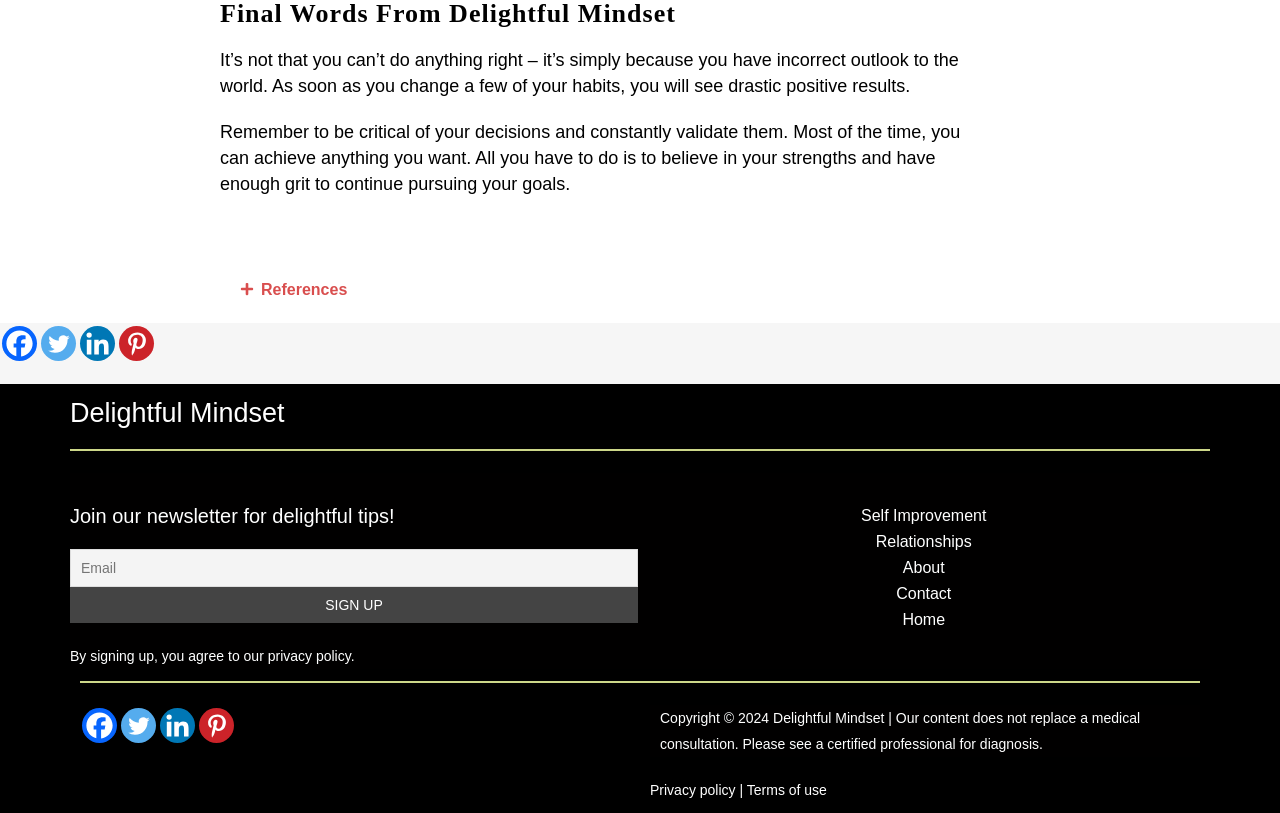Locate the bounding box coordinates of the clickable area to execute the instruction: "Visit the 'Facebook' page". Provide the coordinates as four float numbers between 0 and 1, represented as [left, top, right, bottom].

[0.002, 0.401, 0.029, 0.444]